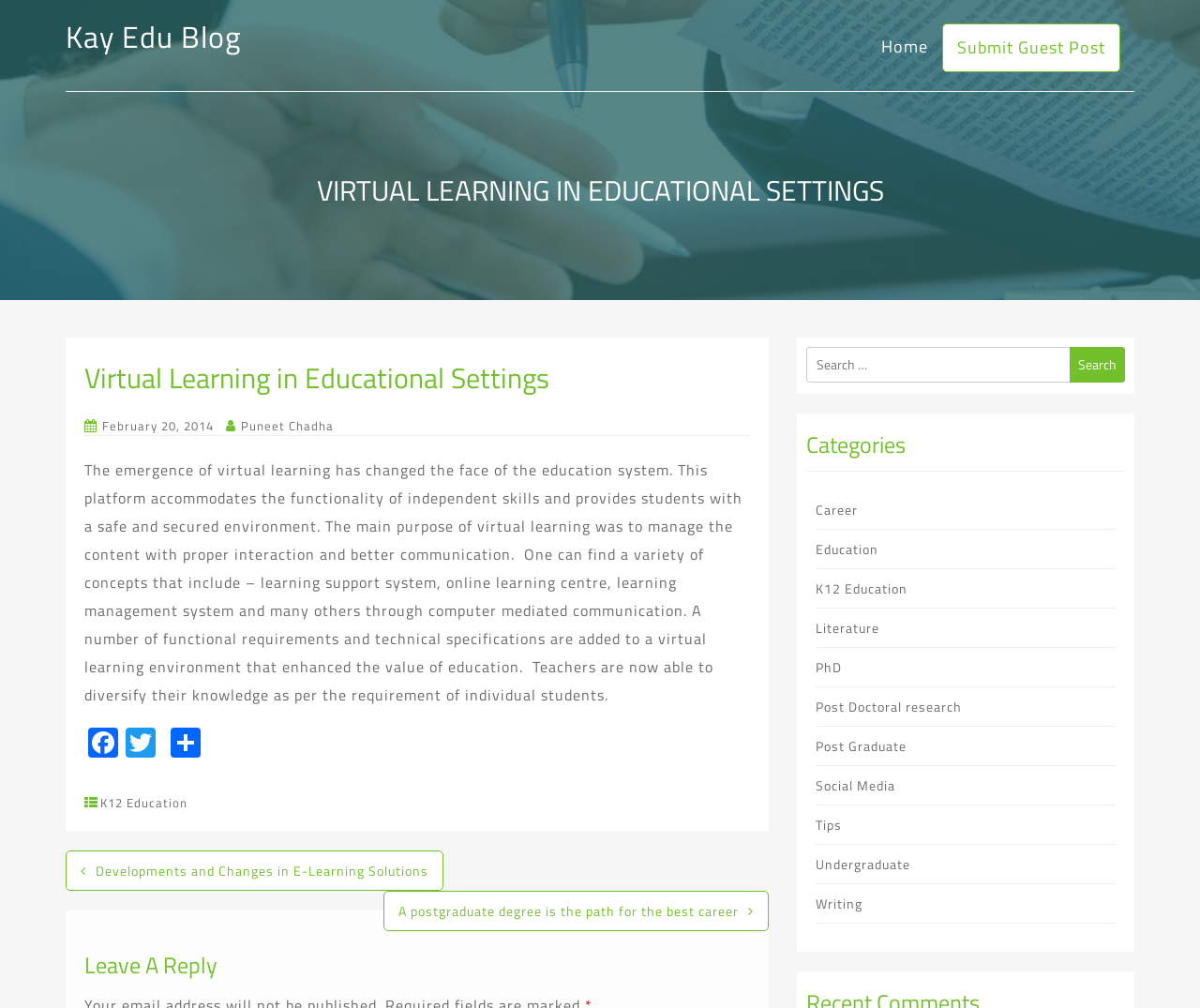Please find the bounding box coordinates of the element that you should click to achieve the following instruction: "Search for a topic". The coordinates should be presented as four float numbers between 0 and 1: [left, top, right, bottom].

[0.672, 0.344, 0.938, 0.38]